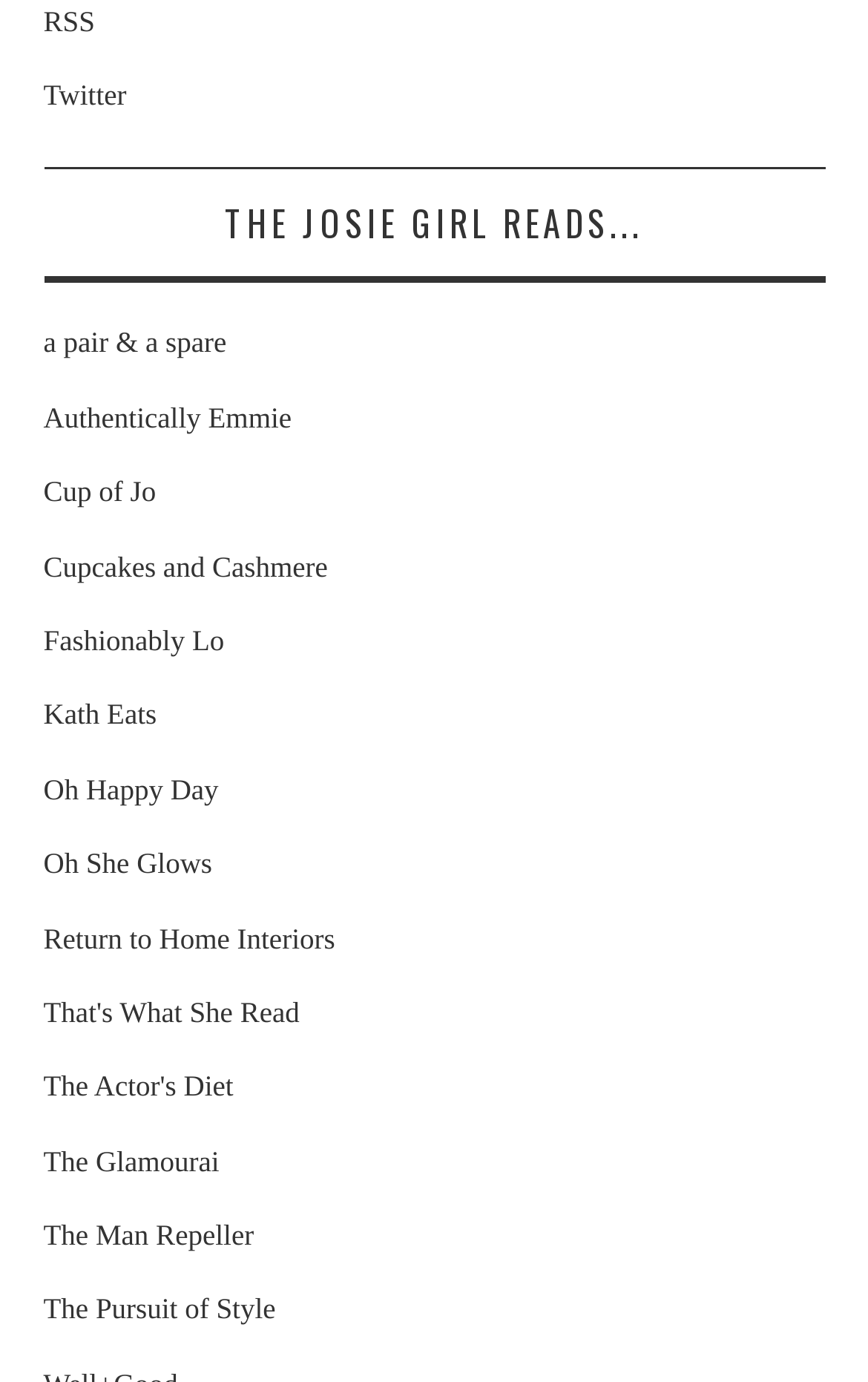Determine the bounding box coordinates of the area to click in order to meet this instruction: "Explore Oh Happy Day".

[0.05, 0.559, 0.252, 0.583]